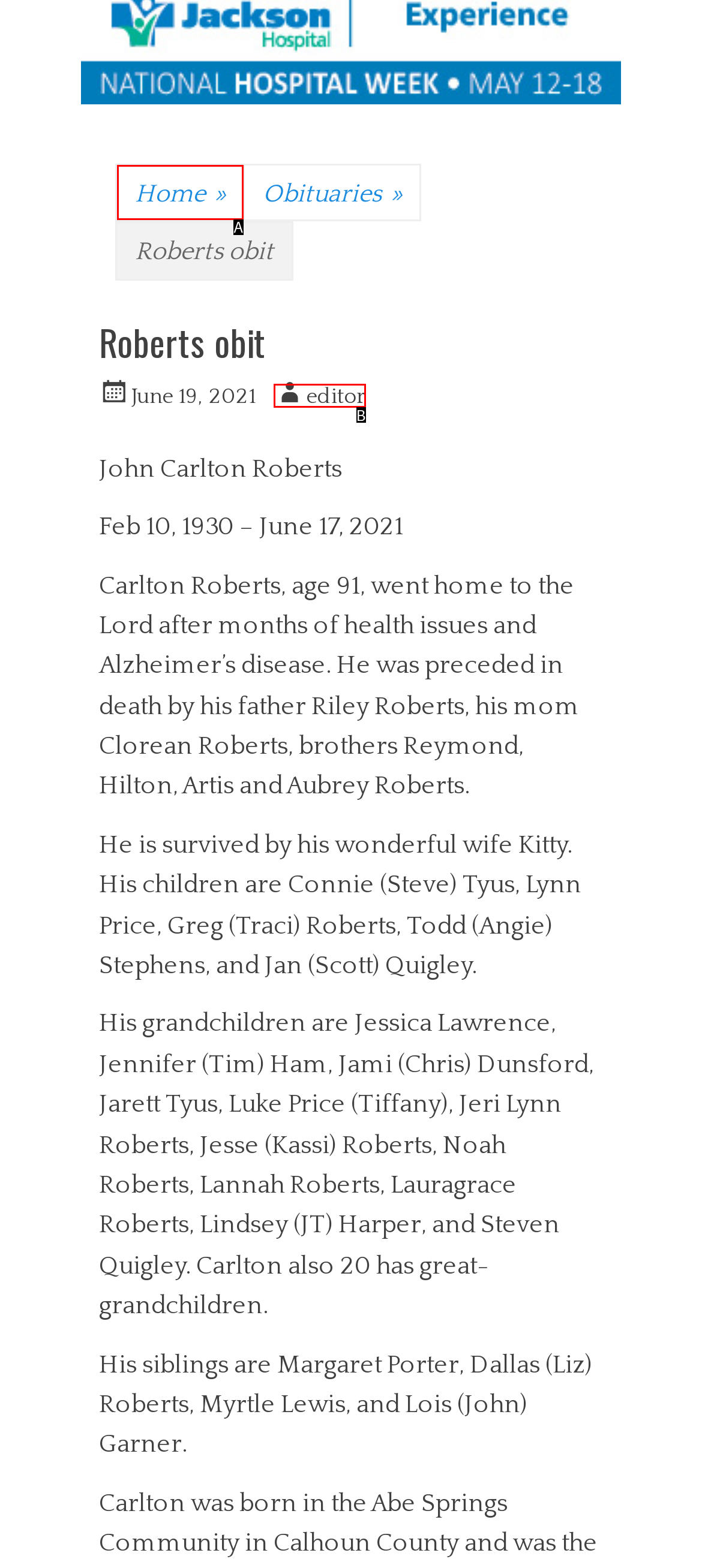Find the option that matches this description: Home »
Provide the matching option's letter directly.

A